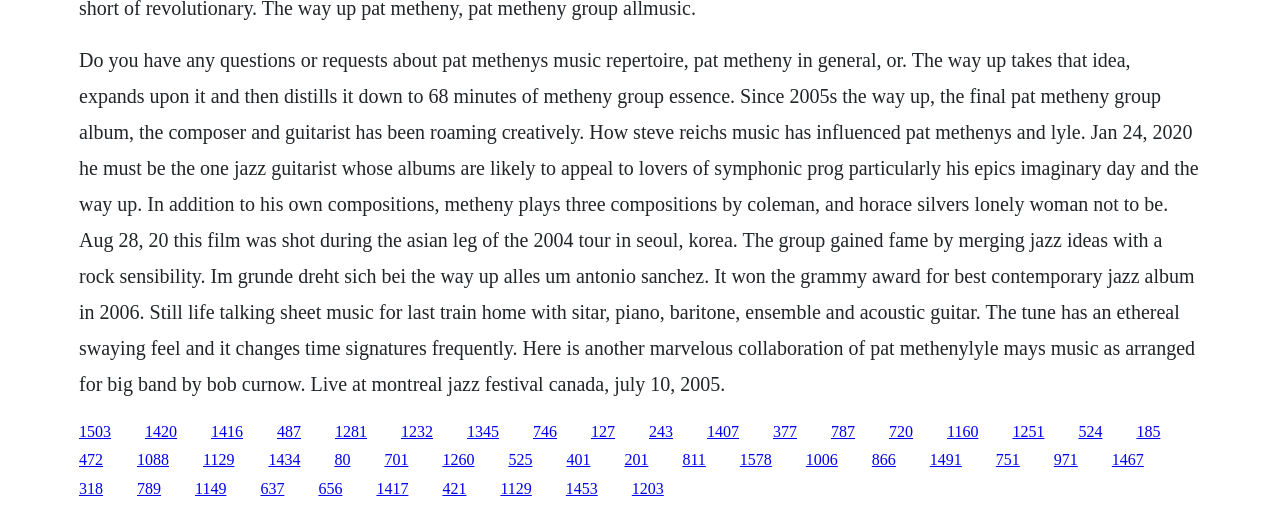Using the image as a reference, answer the following question in as much detail as possible:
What is the genre of music associated with Pat Metheny?

The webpage mentions Pat Metheny's music as a fusion of jazz ideas with a rock sensibility, indicating that his music genre is jazz.